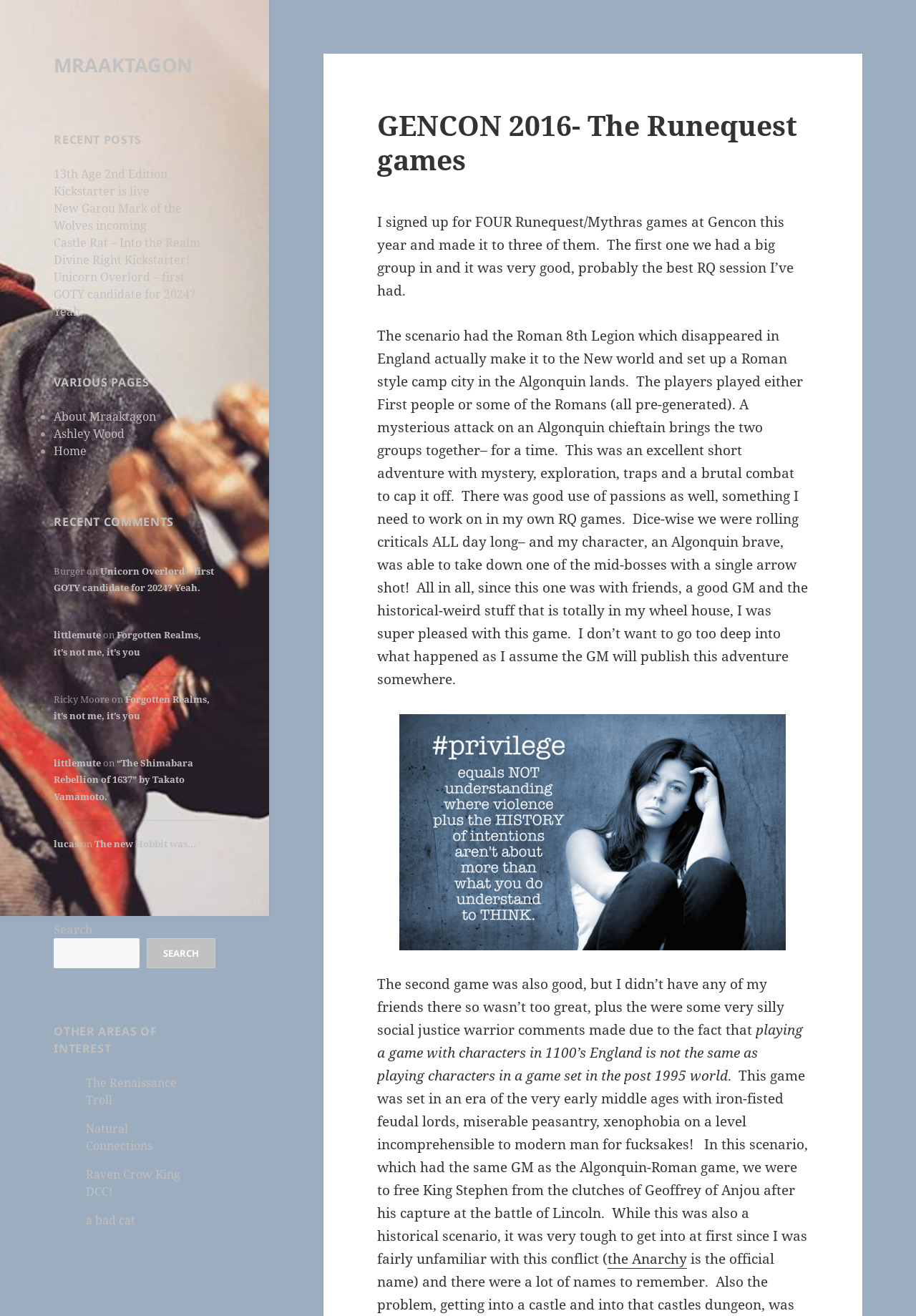Write a detailed summary of the webpage, including text, images, and layout.

The webpage is about a blog post titled "GENCON 2016- The Runequest games – MRAAKTAGON". At the top, there is a link to "MRAAKTAGON" and a complementary section that takes up most of the page. 

The complementary section is divided into several parts. The first part is a heading "RECENT POSTS" followed by five links to different posts, including "13th Age 2nd Edition Kickstarter is live" and "Unicorn Overlord – first GOTY candidate for 2024? Yeah.". 

Below this, there is a heading "VARIOUS PAGES" with three links to different pages, including "About Mraaktagon" and "Home". 

Next, there is a heading "RECENT COMMENTS" with five articles, each containing a link to a comment and the name of the person who made the comment. 

After this, there is a search bar with a button labeled "Search". 

The next section is headed "OTHER AREAS OF INTEREST" and contains a navigation menu with four links to different areas of interest, including "The Renaissance Troll" and "Raven Crow King DCC!". 

Finally, there is a header section with a heading "GENCON 2016- The Runequest games" and a long article about the author's experience playing Runequest games at Gencon. The article is divided into several paragraphs and includes a link to an image labeled "privledge". The article discusses the author's experience playing two different Runequest games, including one set in the New World and another set in medieval England.